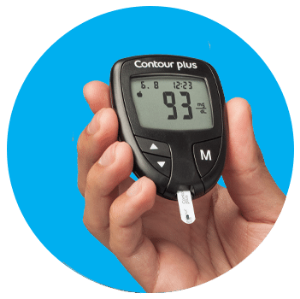Please answer the following question using a single word or phrase: What is inserted at the bottom of the meter?

A test strip